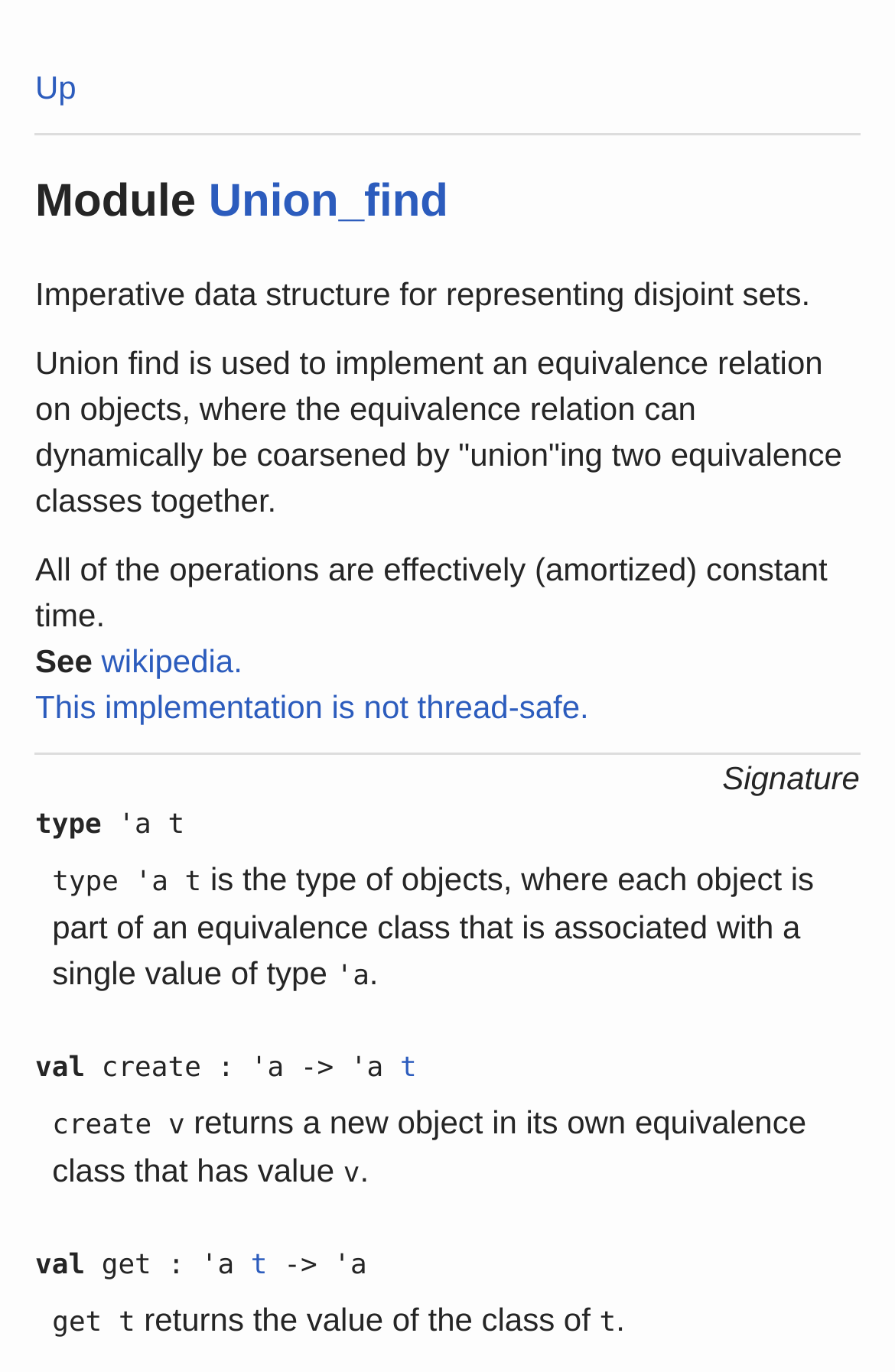Create a detailed summary of the webpage's content and design.

The webpage is about the Union_find module, which is an imperative data structure for representing disjoint sets. At the top, there is a link "Up" positioned on the left side. Below it, there is a heading "Module Union_find" that spans almost the entire width of the page. 

Under the heading, there is a link "Union_find" positioned on the left side, followed by three paragraphs of text that describe the Union_find data structure. The text explains that Union find is used to implement an equivalence relation on objects, where the equivalence relation can dynamically be coarsened by "union"ing two equivalence classes together, and that all operations are effectively constant time.

Below the descriptive text, there is a link "wikipedia" on the left side, which is part of a sentence that mentions that this implementation is not thread-safe. 

Further down, there is a heading "Signature" that spans almost the entire width of the page. Under the heading, there are several lines of text that describe the signature of the Union_find module. The text includes type definitions, function descriptions, and parameter explanations. There are also several links "t" scattered throughout the text, which likely represent type parameters.